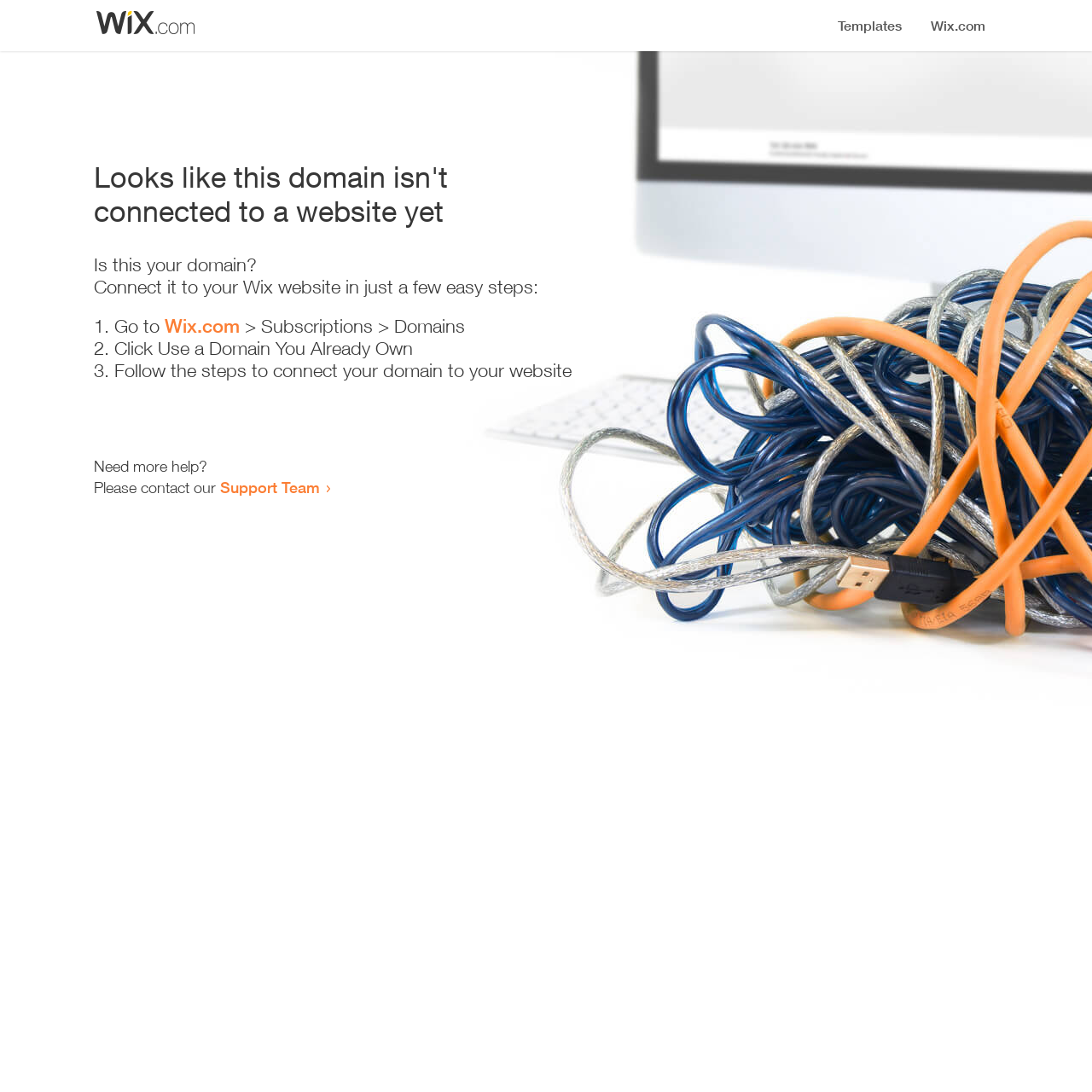How many steps are required to connect the domain to a website?
Please answer the question with a single word or phrase, referencing the image.

3